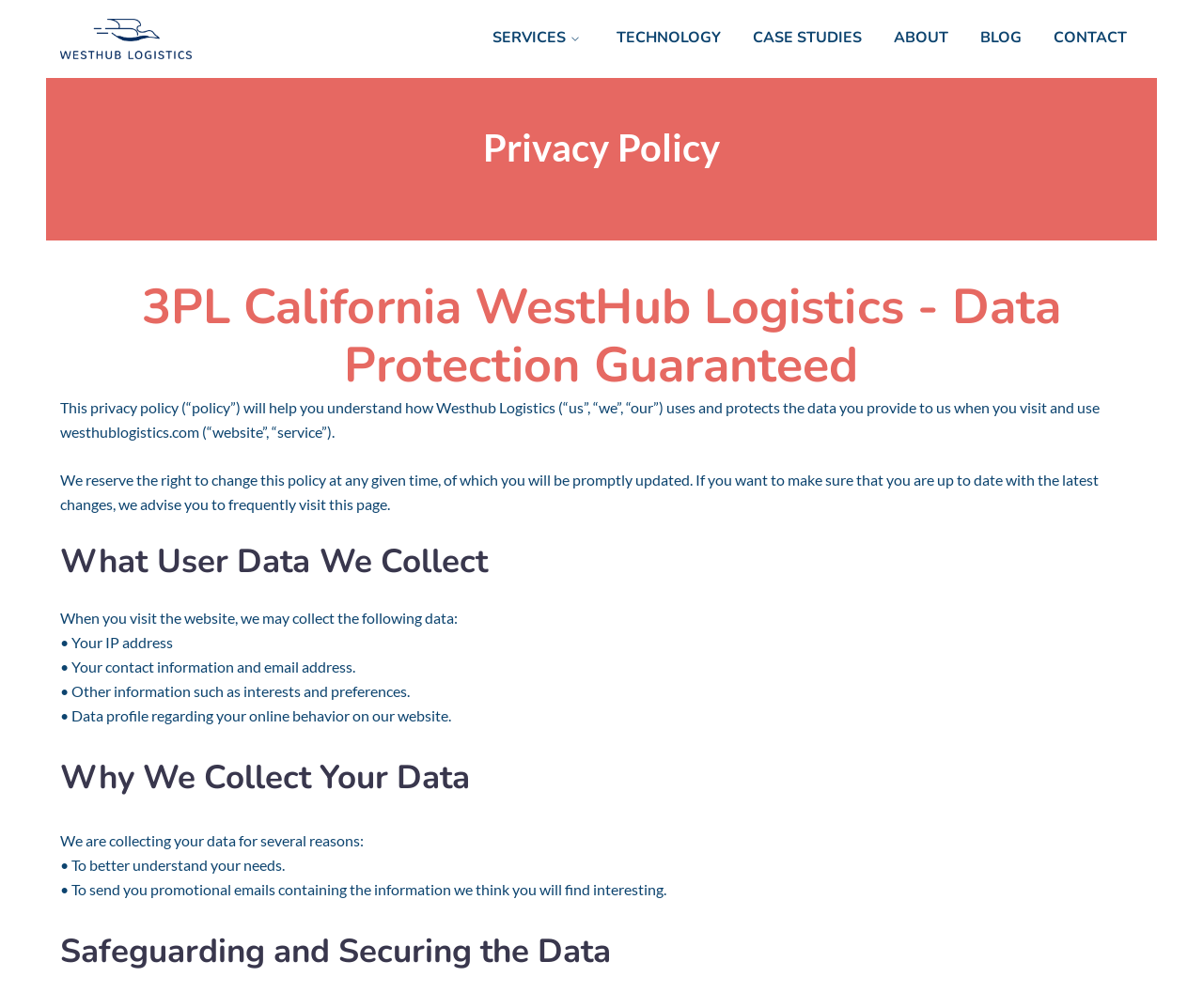Locate the bounding box coordinates for the element described below: "Follow us on Facebook". The coordinates must be four float values between 0 and 1, formatted as [left, top, right, bottom].

None